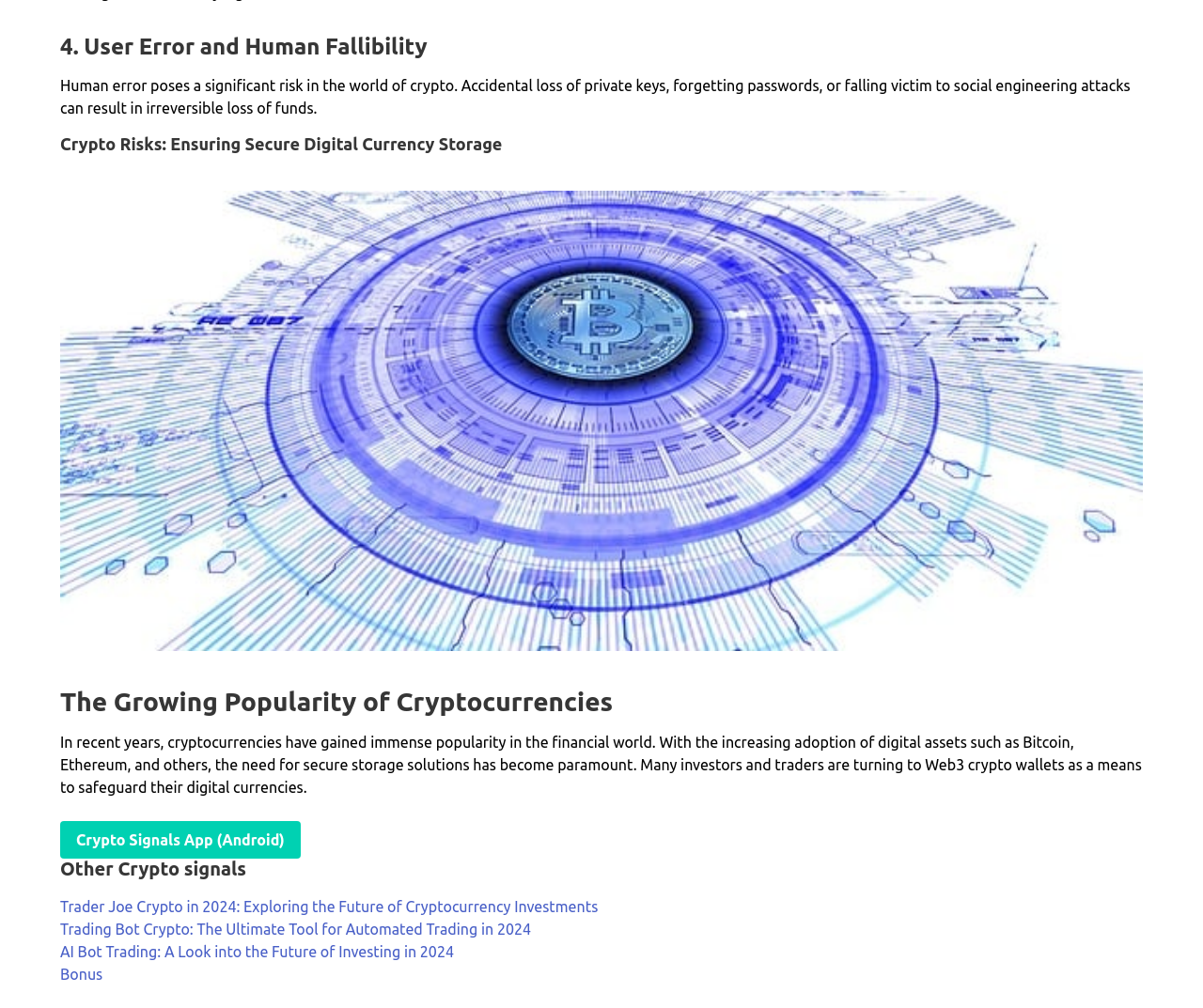Using the given element description, provide the bounding box coordinates (top-left x, top-left y, bottom-right x, bottom-right y) for the corresponding UI element in the screenshot: Crypto Signals App (Android)

[0.05, 0.815, 0.25, 0.852]